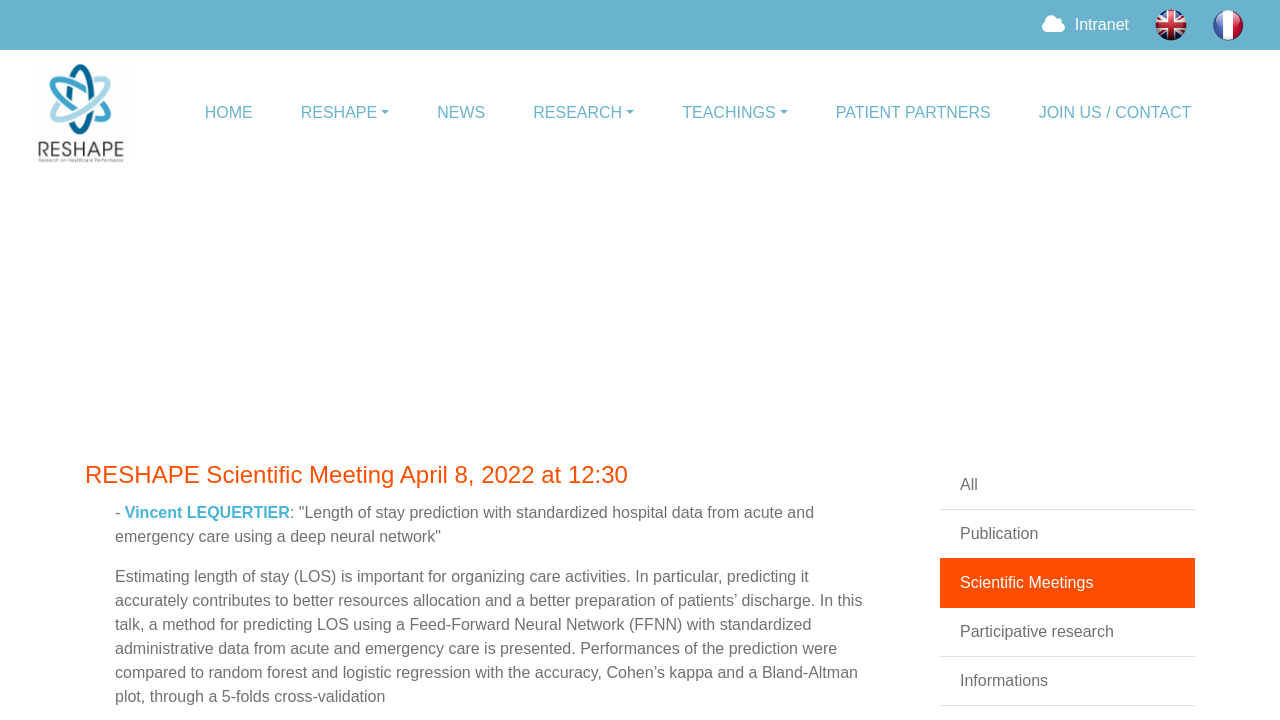Kindly determine the bounding box coordinates for the clickable area to achieve the given instruction: "View RESHAPE".

[0.229, 0.129, 0.31, 0.184]